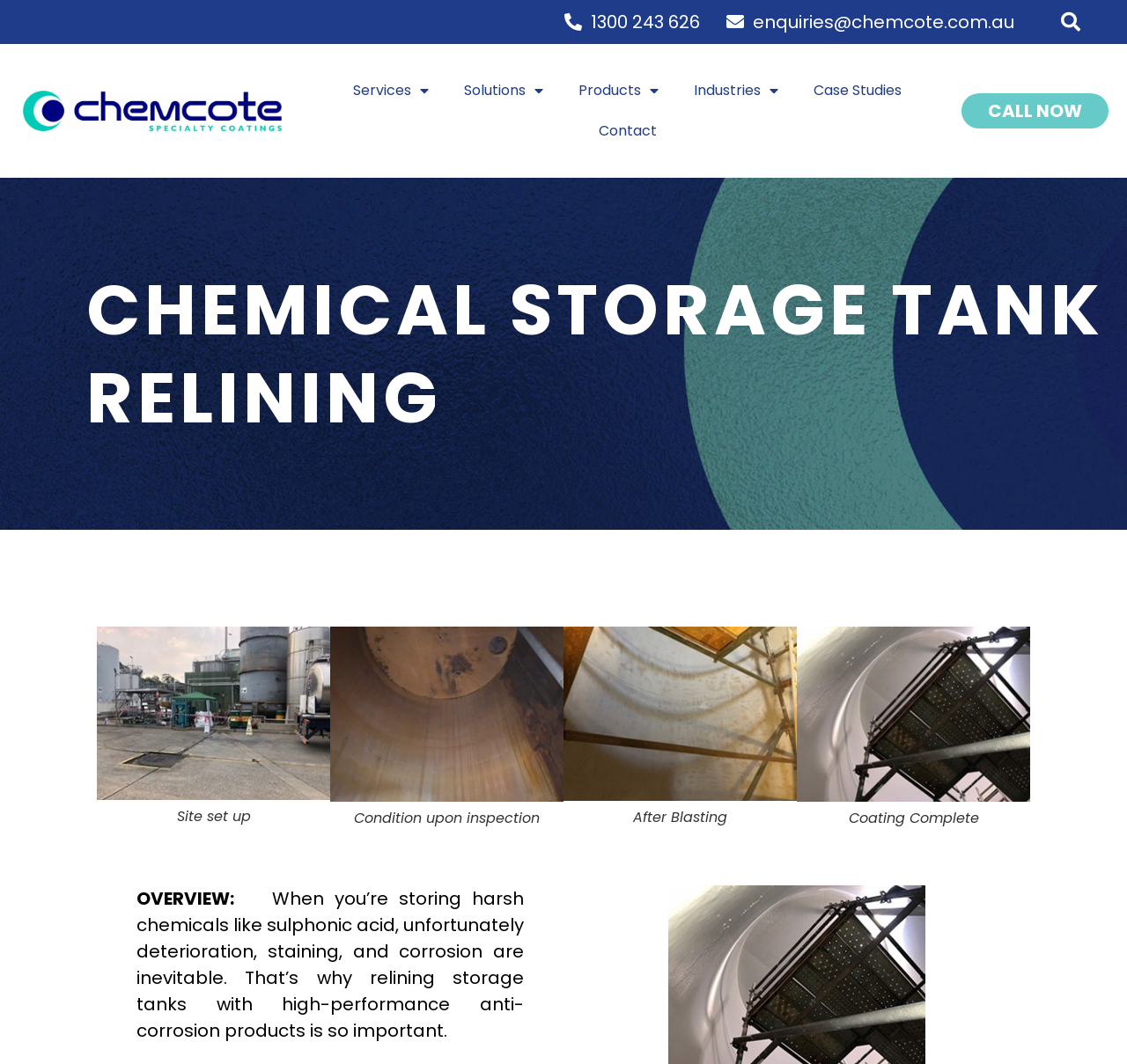Answer the question below using just one word or a short phrase: 
What is the position of the 'CALL NOW' button?

Top right